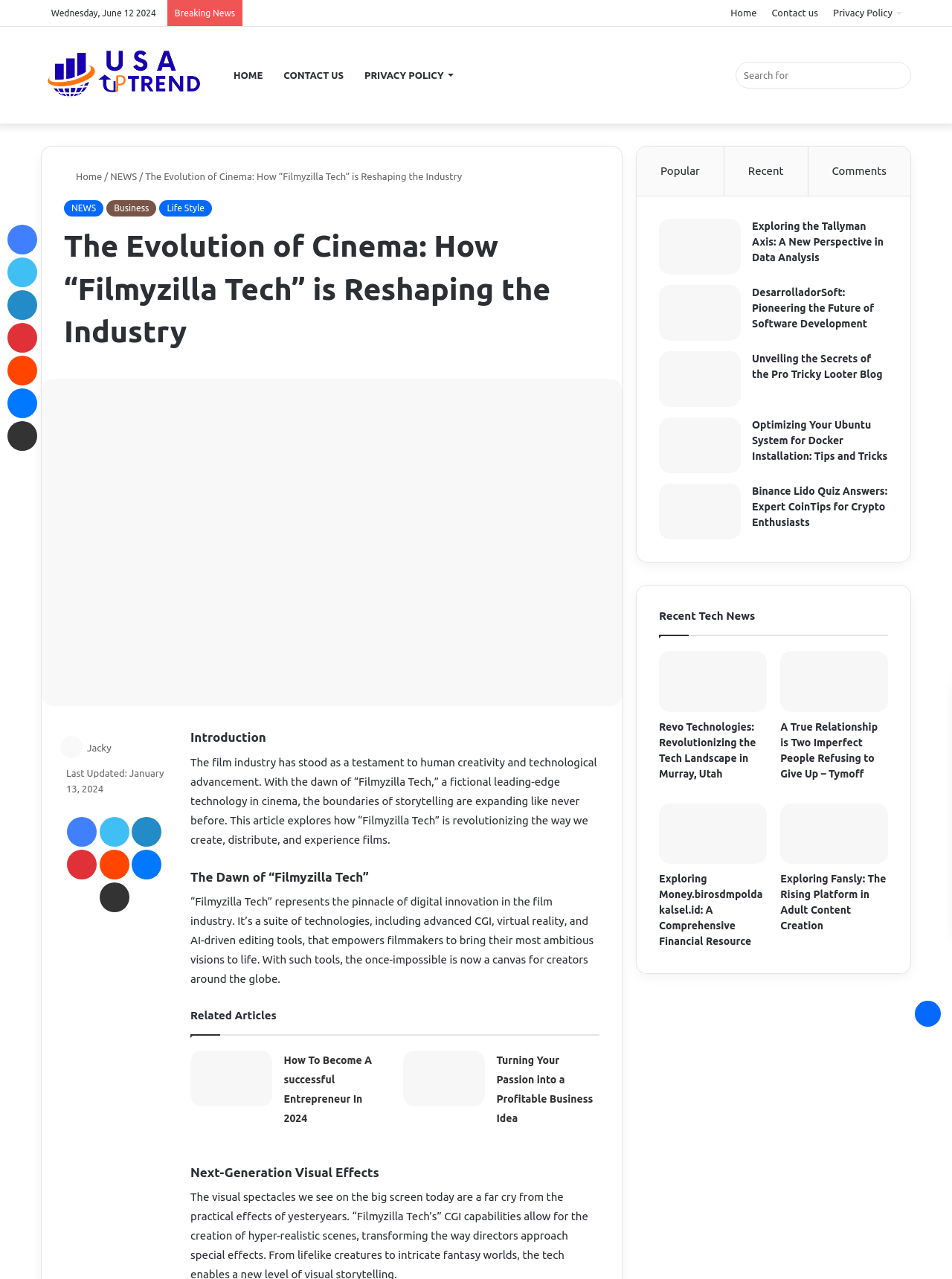Determine the bounding box for the UI element as described: "alt="Photo of Jacky"". The coordinates should be represented as four float numbers between 0 and 1, formatted as [left, top, right, bottom].

[0.063, 0.581, 0.089, 0.589]